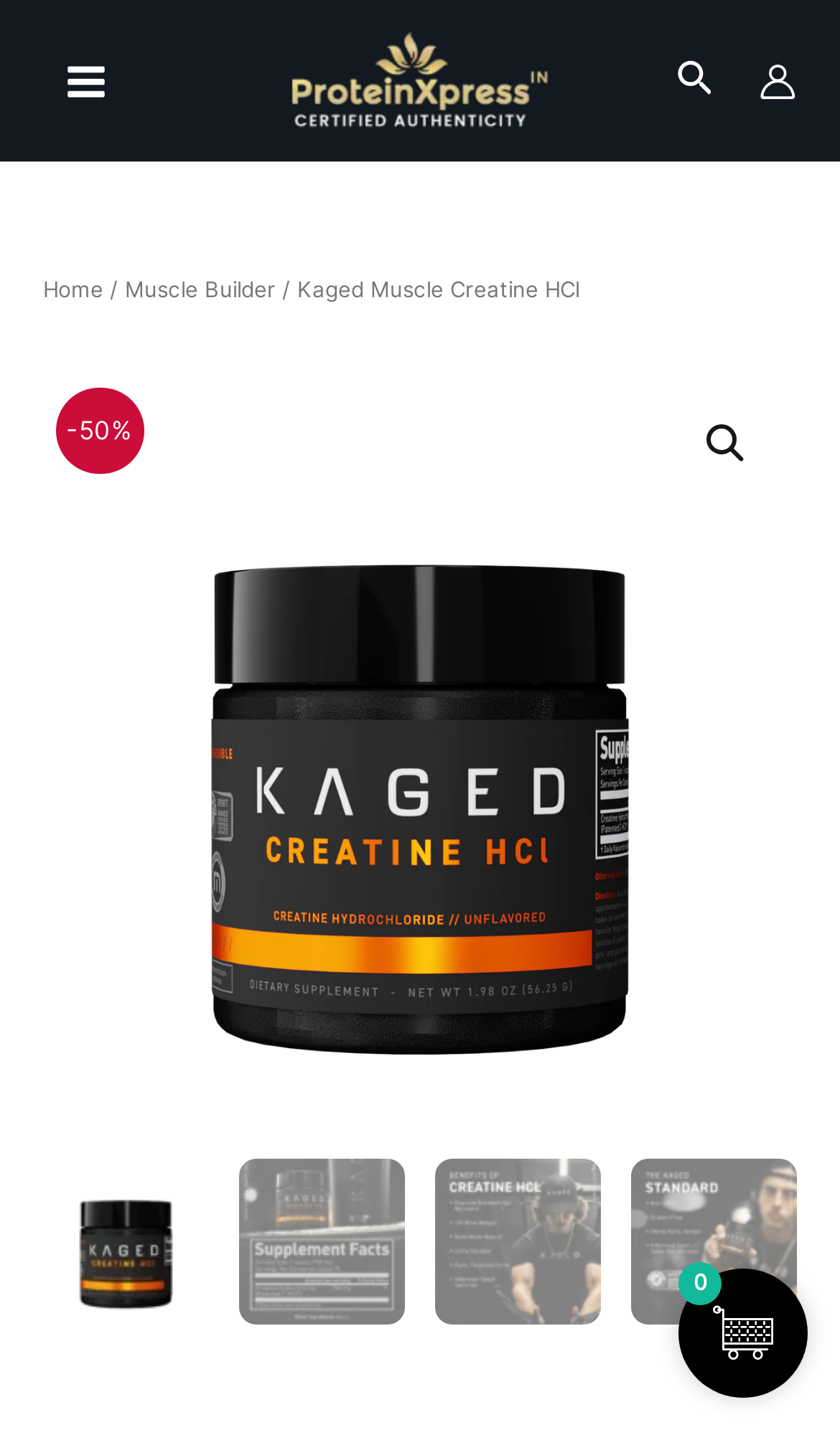Can you give a comprehensive explanation to the question given the content of the image?
What is the discount percentage?

The discount percentage is mentioned on the webpage as '-50%'. This information is displayed prominently on the page, indicating a significant discount on the product.